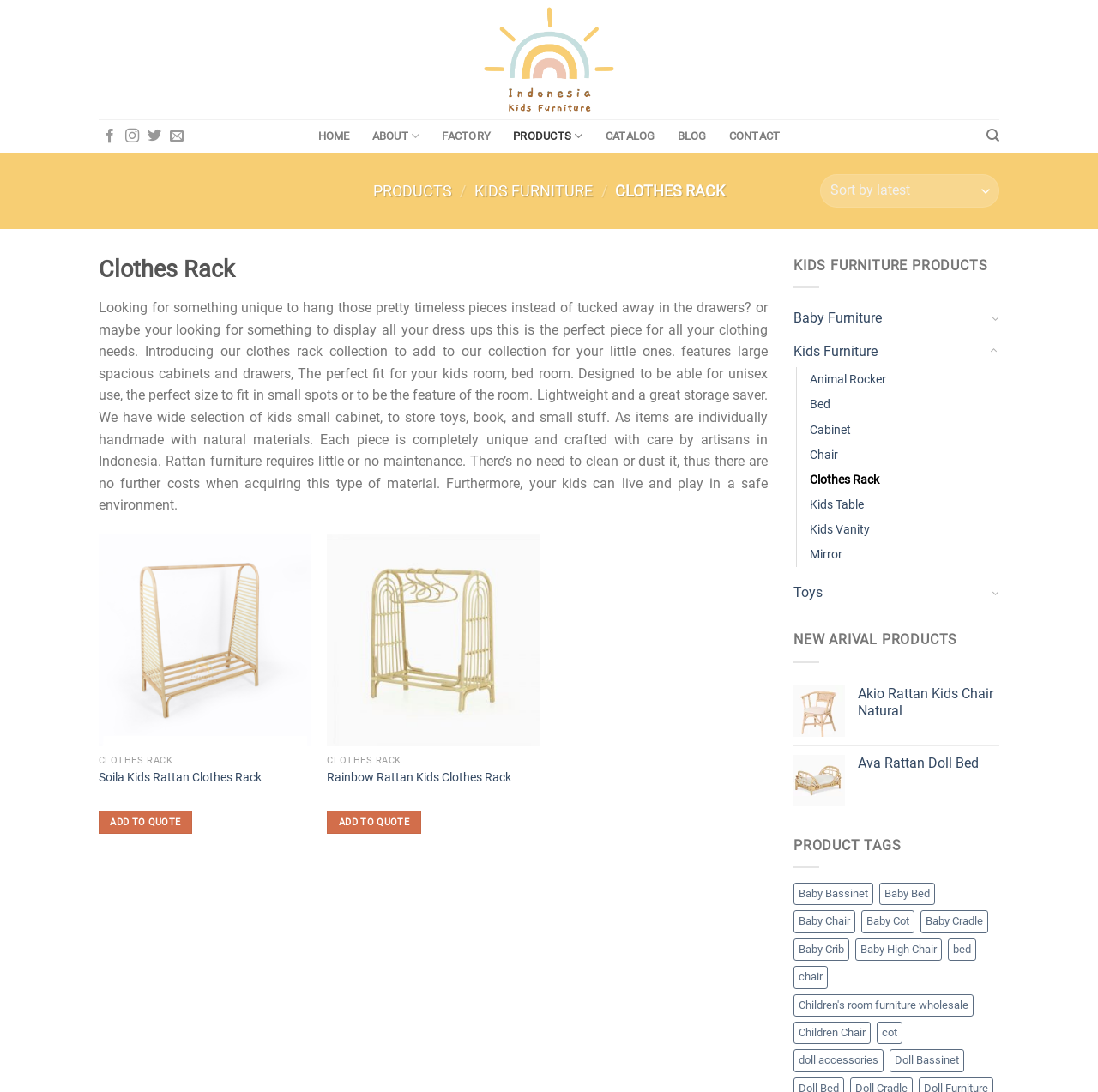Identify the bounding box coordinates for the UI element described as: "doll accessories". The coordinates should be provided as four floats between 0 and 1: [left, top, right, bottom].

[0.723, 0.961, 0.805, 0.982]